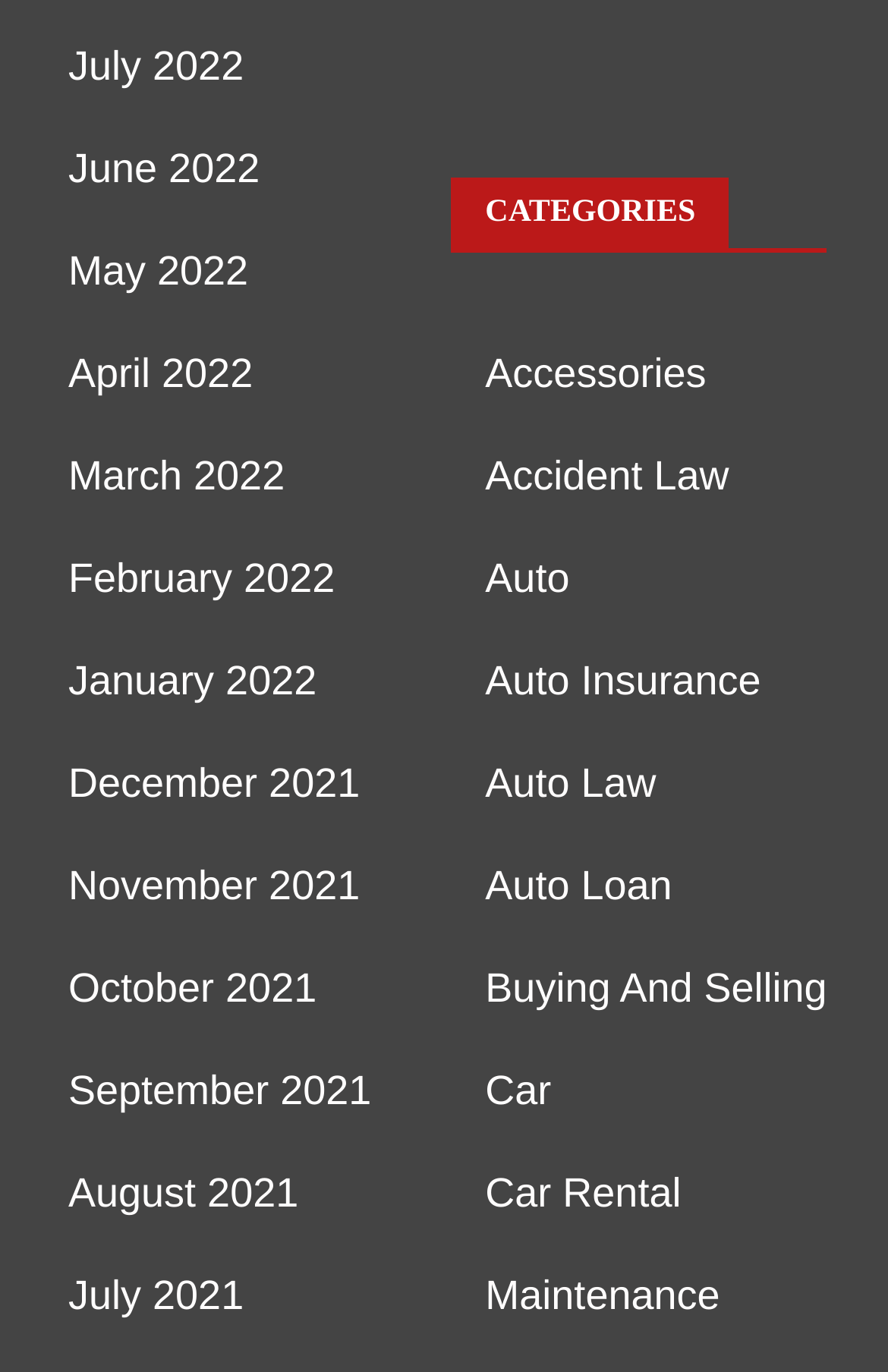Find the bounding box coordinates of the clickable area that will achieve the following instruction: "check Car Rental".

[0.546, 0.852, 0.767, 0.885]